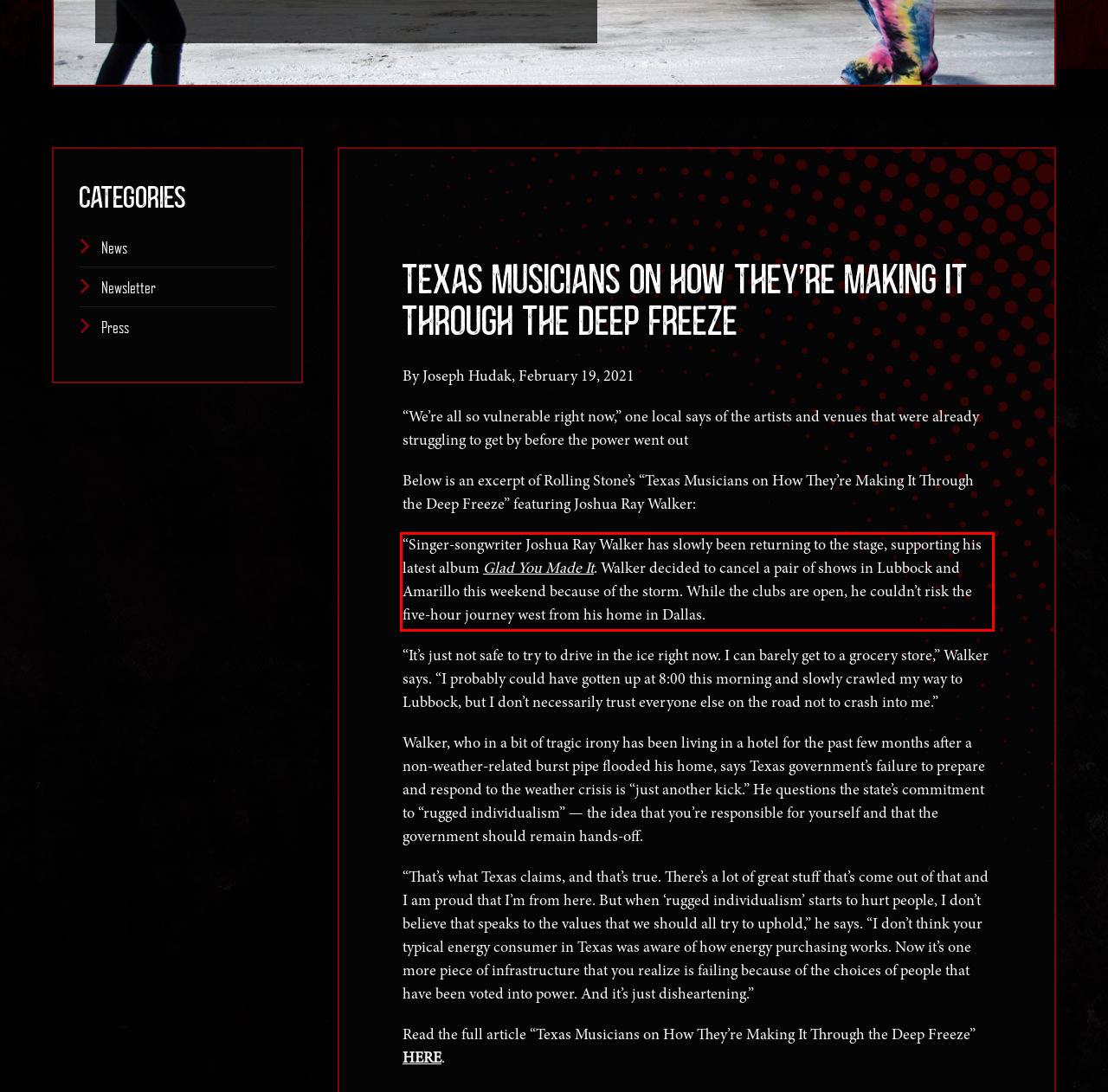Please identify and extract the text from the UI element that is surrounded by a red bounding box in the provided webpage screenshot.

“Singer-songwriter Joshua Ray Walker has slowly been returning to the stage, supporting his latest album Glad You Made It. Walker decided to cancel a pair of shows in Lubbock and Amarillo this weekend because of the storm. While the clubs are open, he couldn’t risk the five-hour journey west from his home in Dallas.